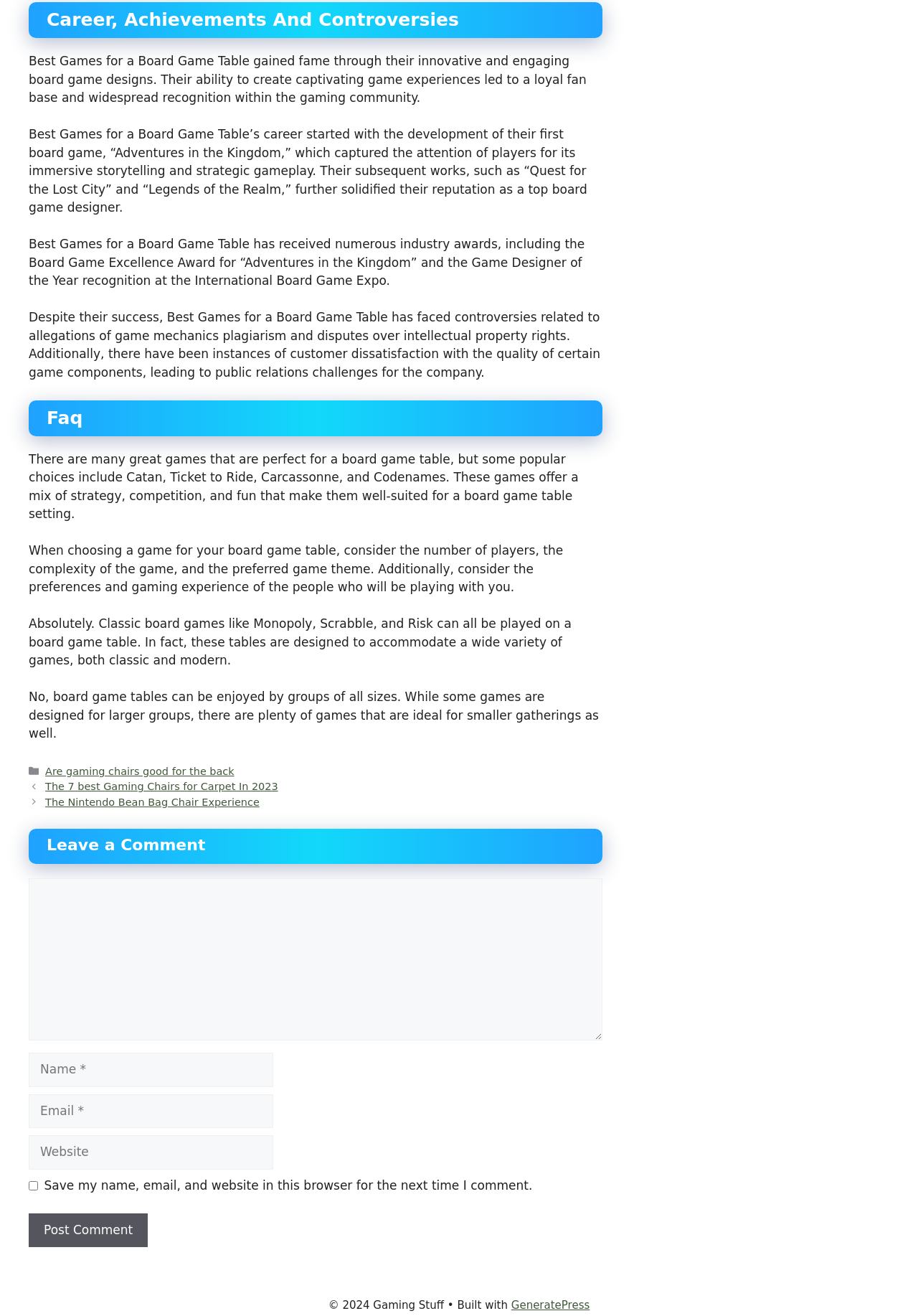Find and provide the bounding box coordinates for the UI element described with: "parent_node: Comment name="url" placeholder="Website"".

[0.031, 0.863, 0.298, 0.889]